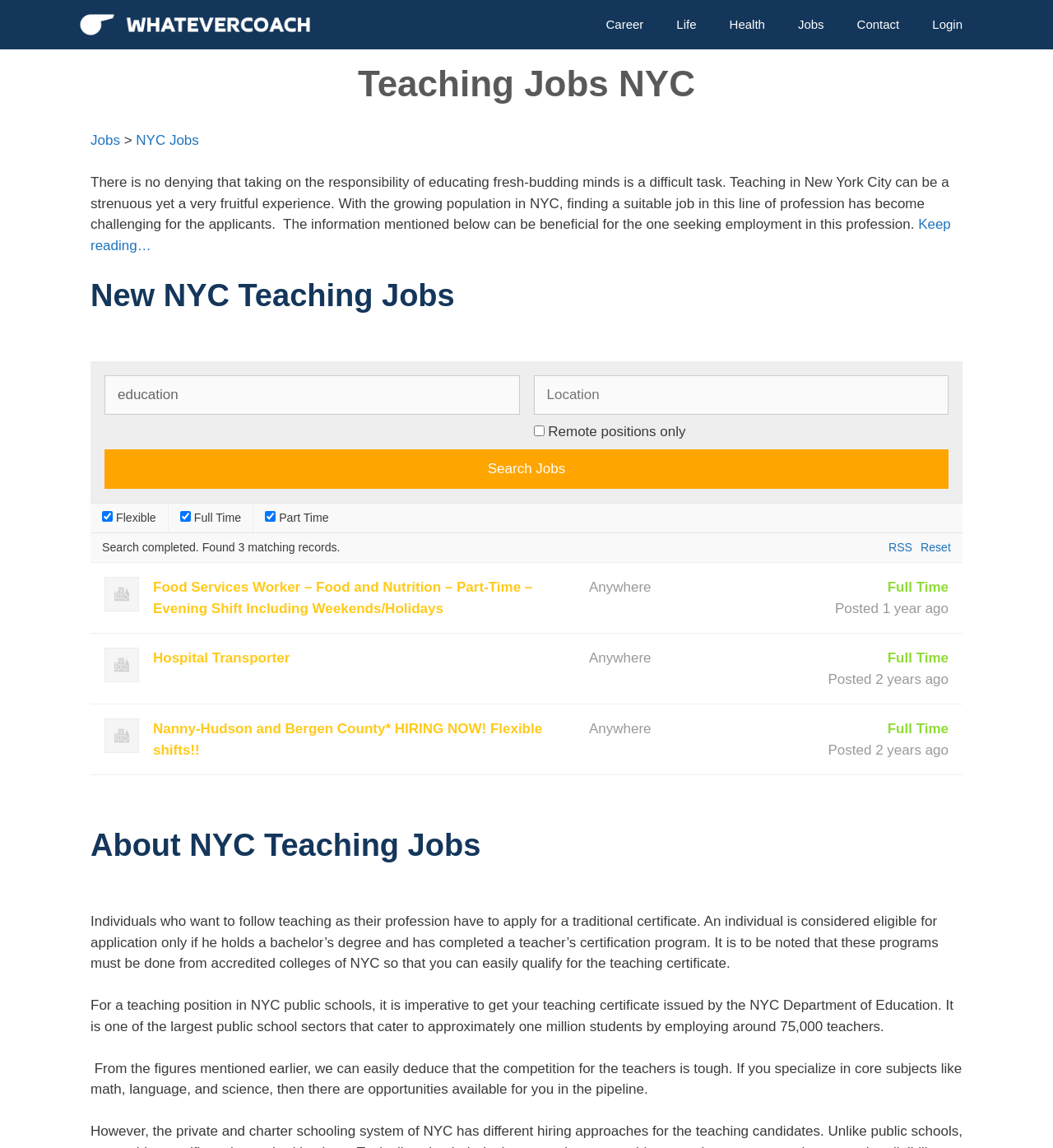How many students do NYC public schools cater to?
Using the picture, provide a one-word or short phrase answer.

Approximately one million